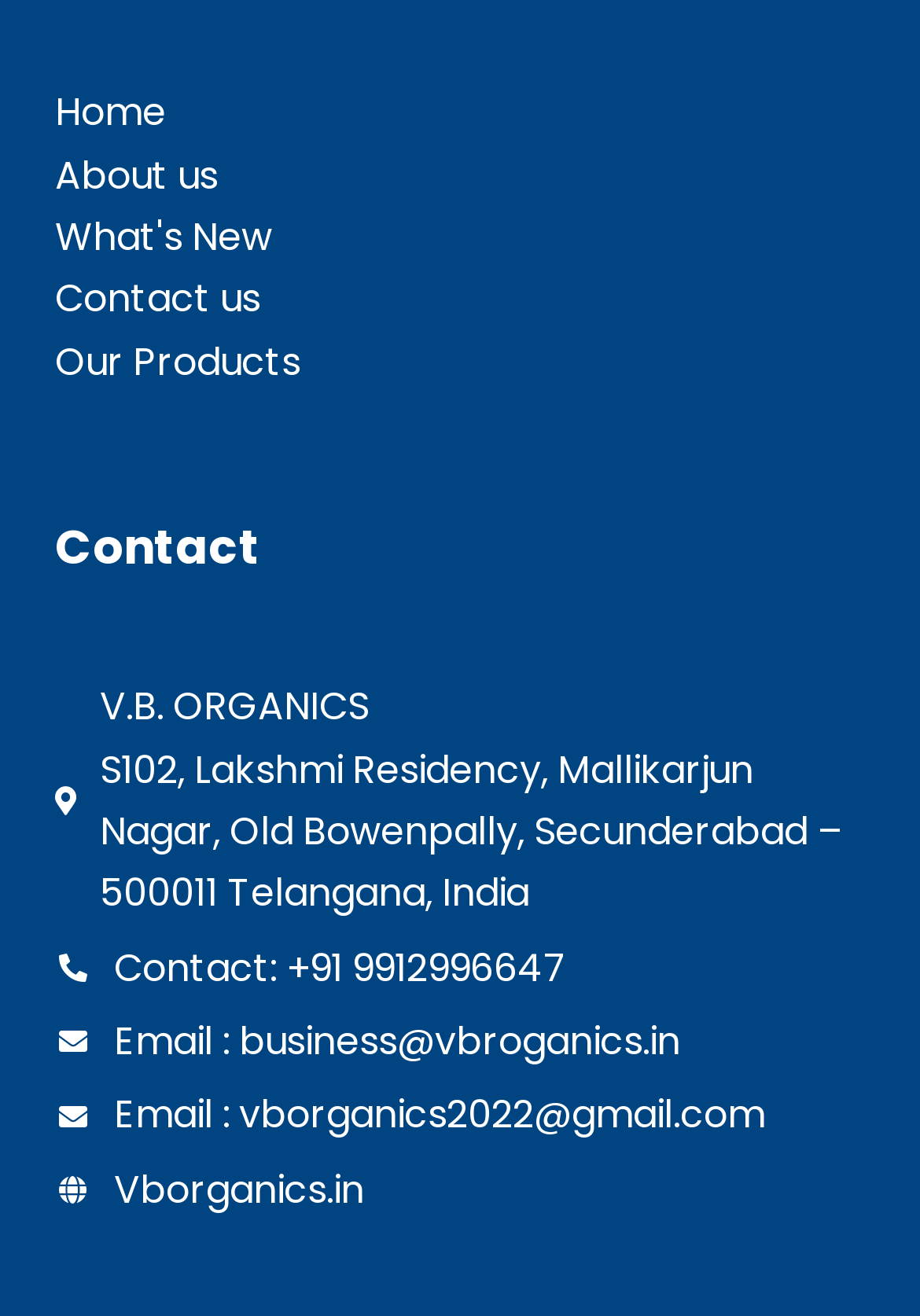Determine the bounding box coordinates of the section I need to click to execute the following instruction: "visit our products". Provide the coordinates as four float numbers between 0 and 1, i.e., [left, top, right, bottom].

[0.06, 0.254, 0.327, 0.295]